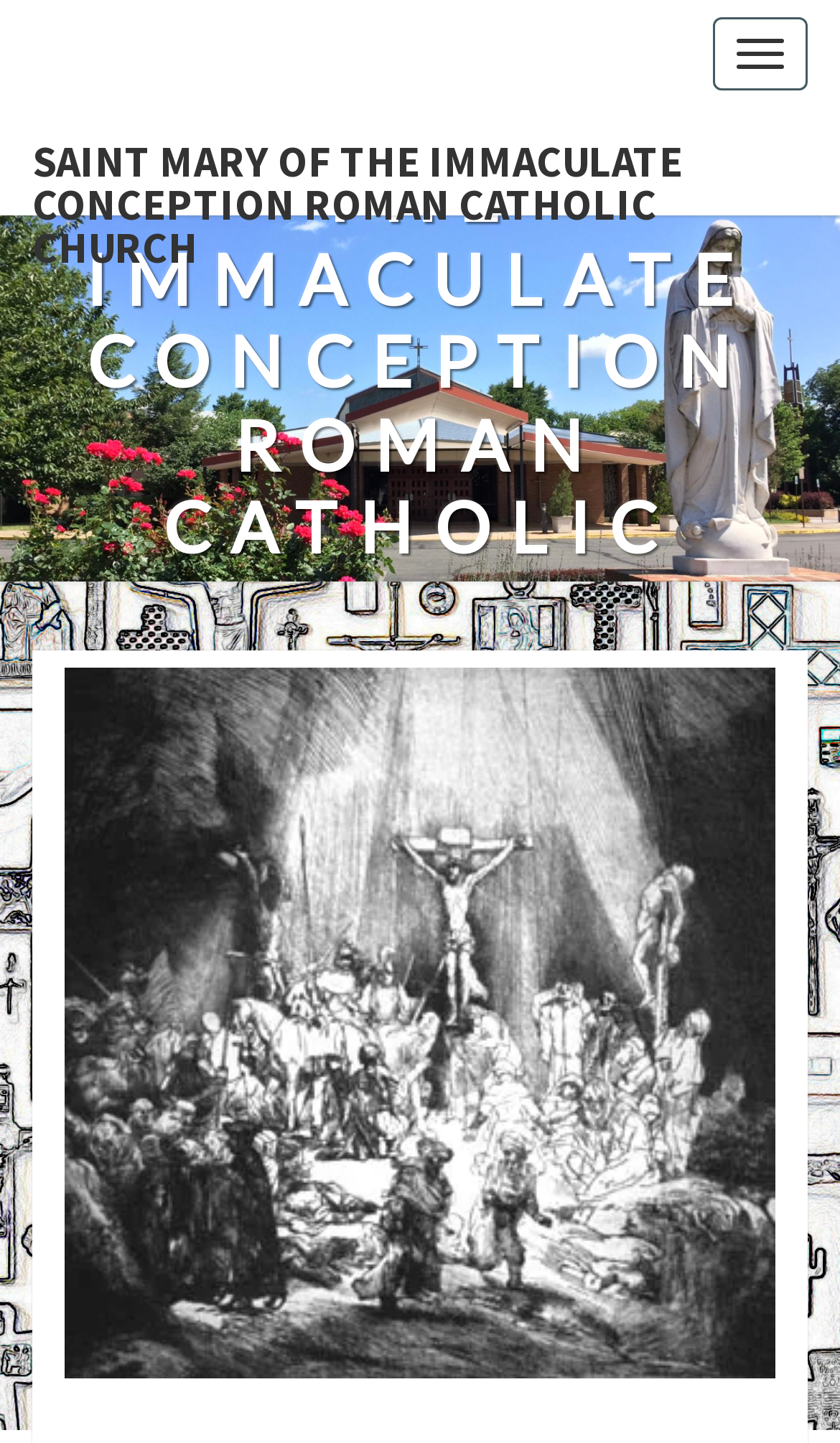Find and extract the text of the primary heading on the webpage.

SAINT MARY OF THE IMMACULATE CONCEPTION ROMAN CATHOLIC CHURCH